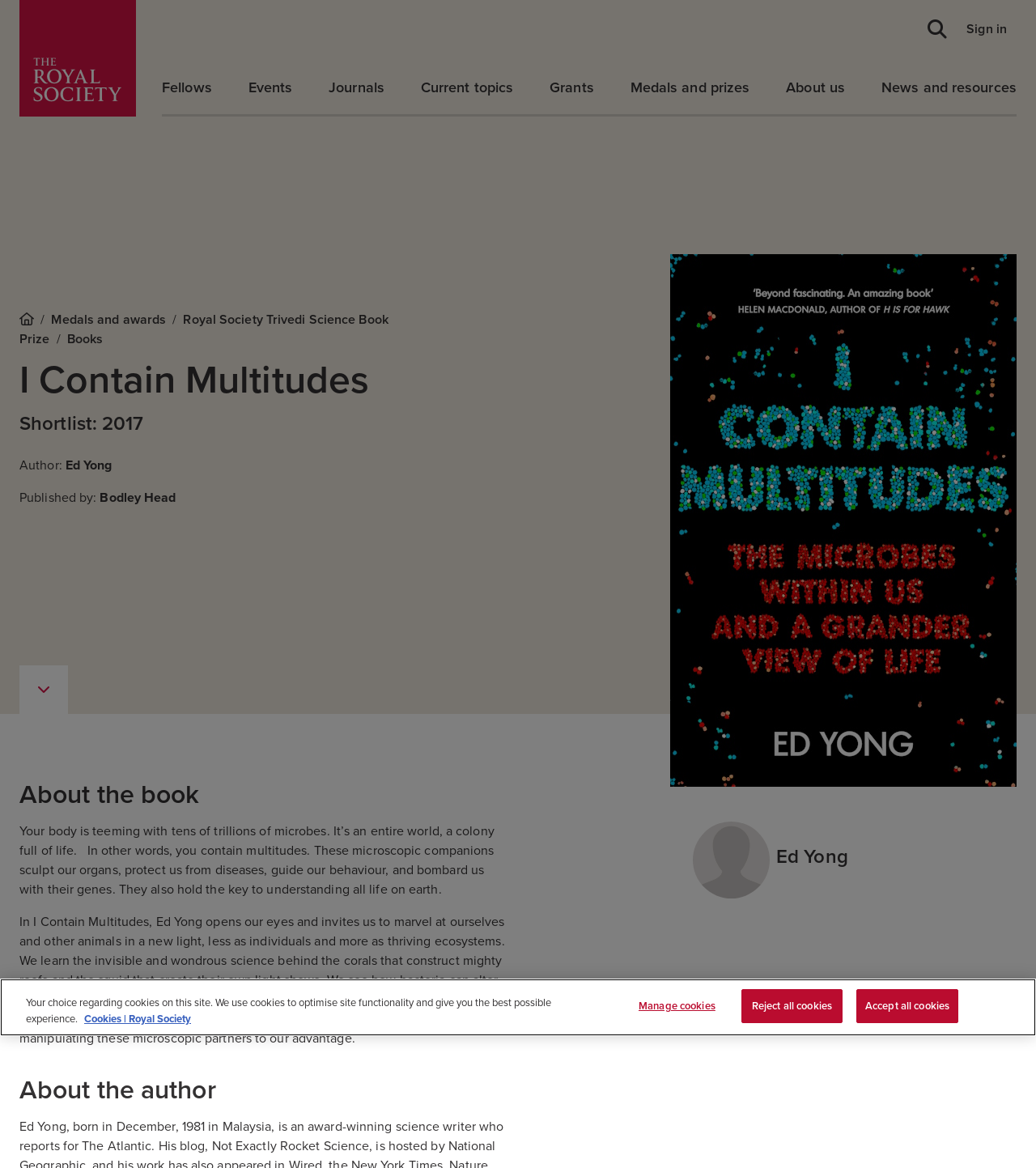Determine the bounding box coordinates of the section to be clicked to follow the instruction: "Click the search button". The coordinates should be given as four float numbers between 0 and 1, formatted as [left, top, right, bottom].

[0.889, 0.011, 0.921, 0.039]